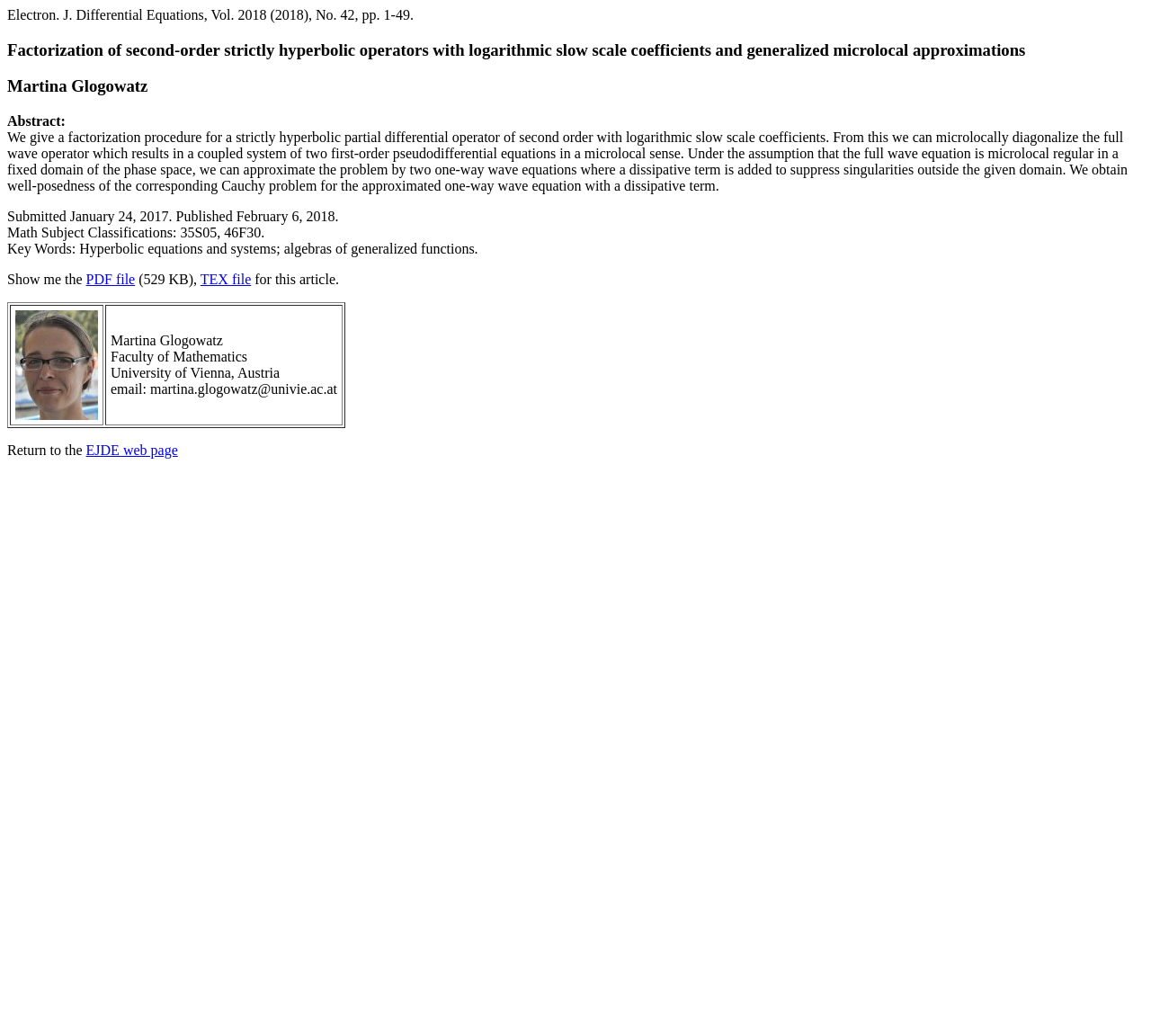What is the publication date of this paper?
Please respond to the question with a detailed and informative answer.

The publication date is mentioned in the text 'Submitted January 24, 2017. Published February 6, 2018'.